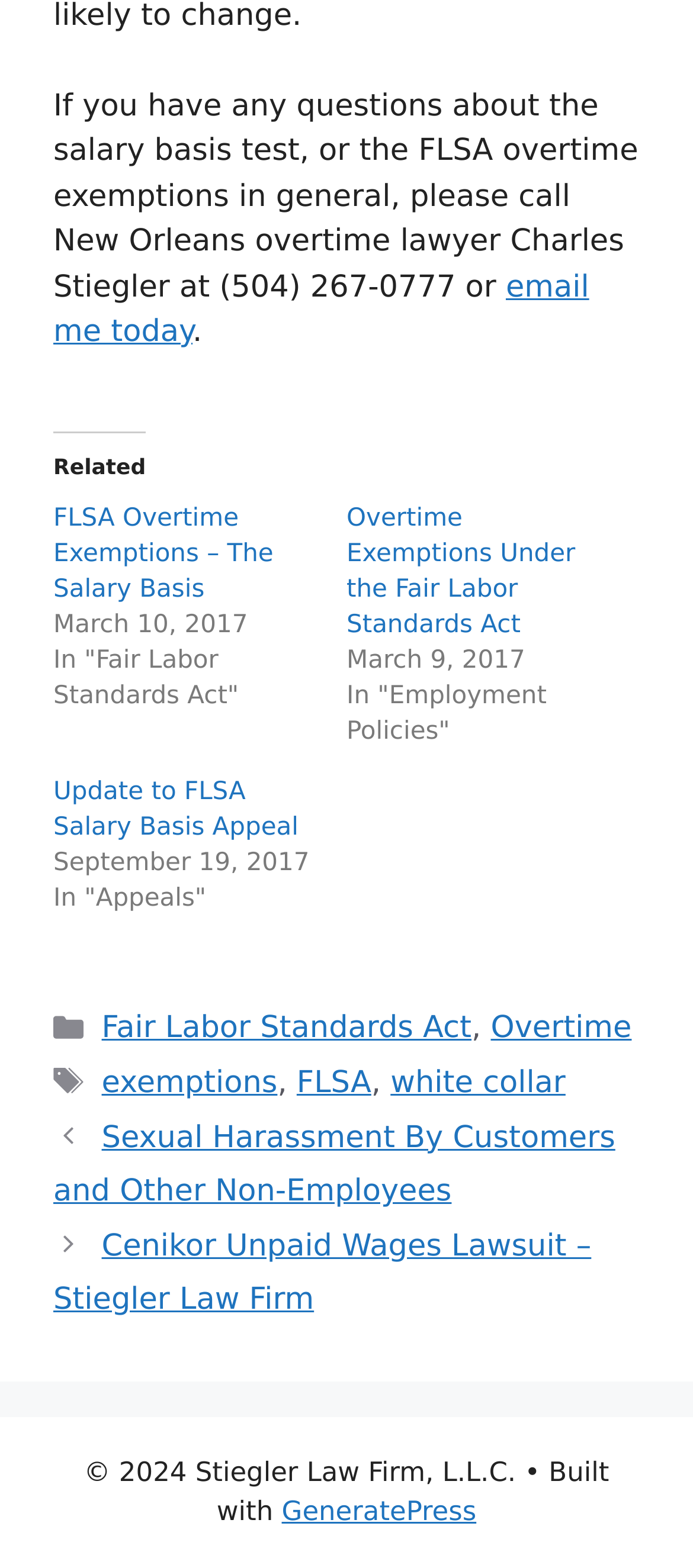Determine the bounding box coordinates (top-left x, top-left y, bottom-right x, bottom-right y) of the UI element described in the following text: email me today

[0.077, 0.172, 0.85, 0.223]